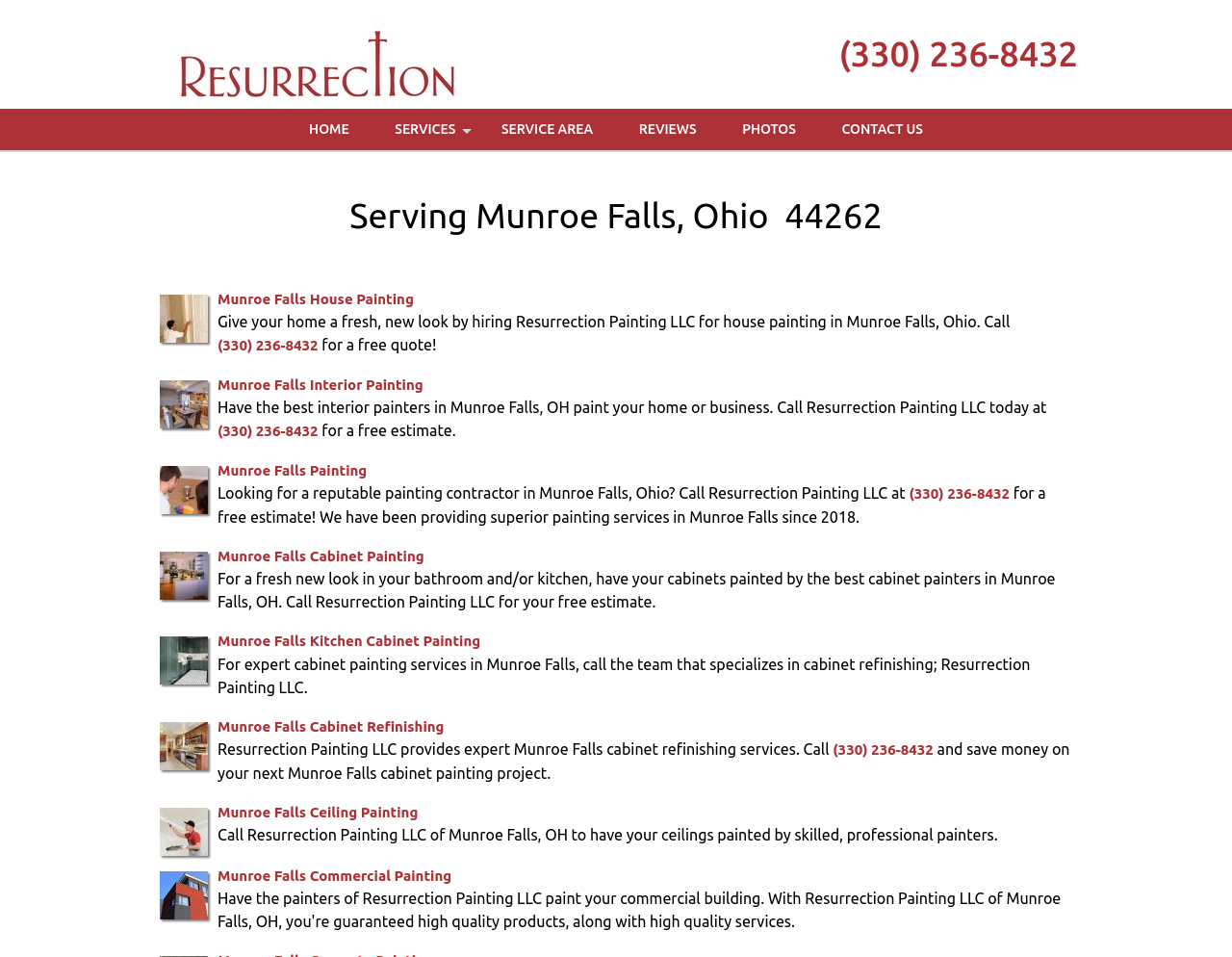Pinpoint the bounding box coordinates of the element to be clicked to execute the instruction: "Get a free estimate for interior painting".

[0.177, 0.352, 0.258, 0.369]